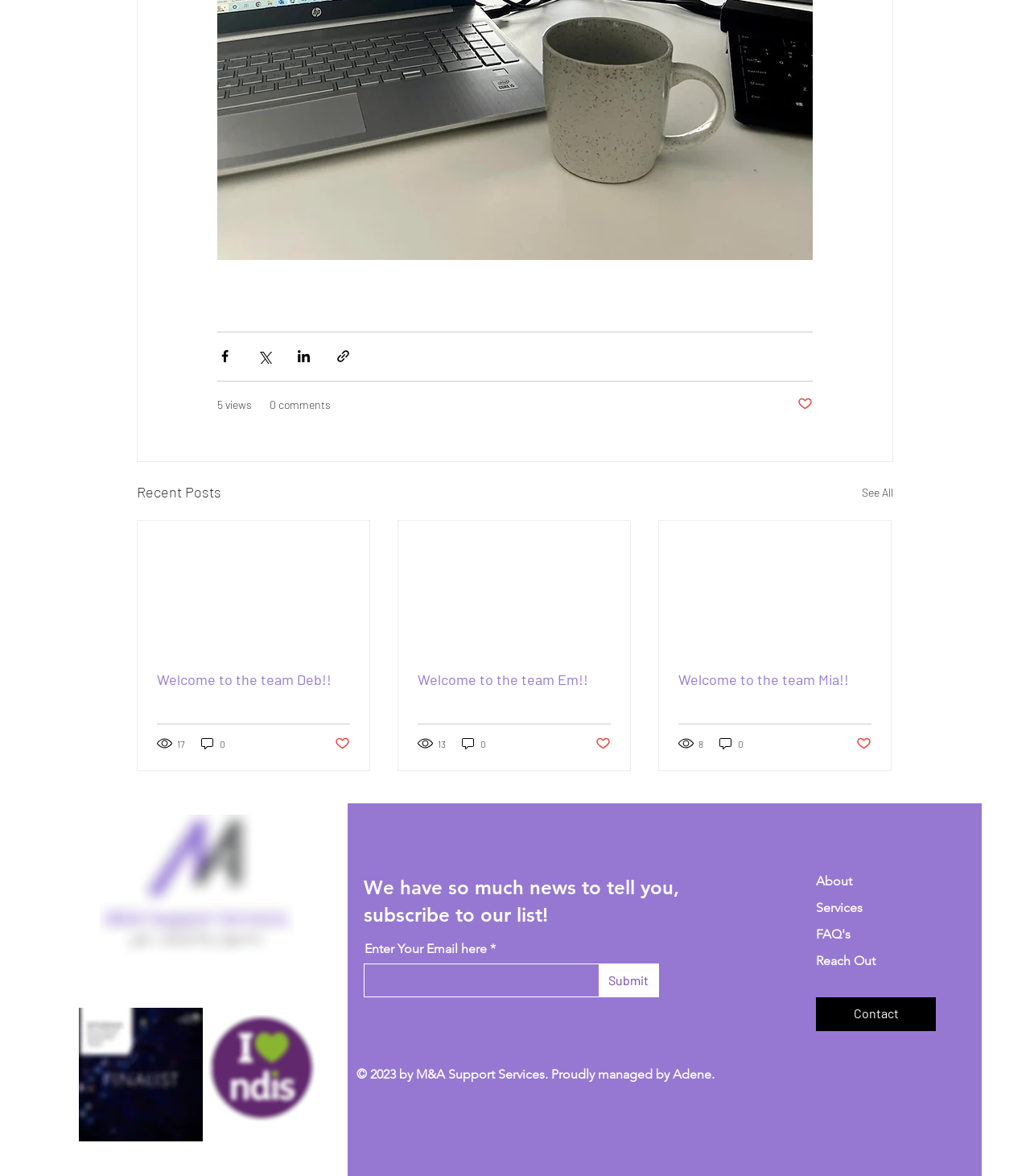Based on the description "Welcome to the team Em!!", find the bounding box of the specified UI element.

[0.405, 0.57, 0.593, 0.585]